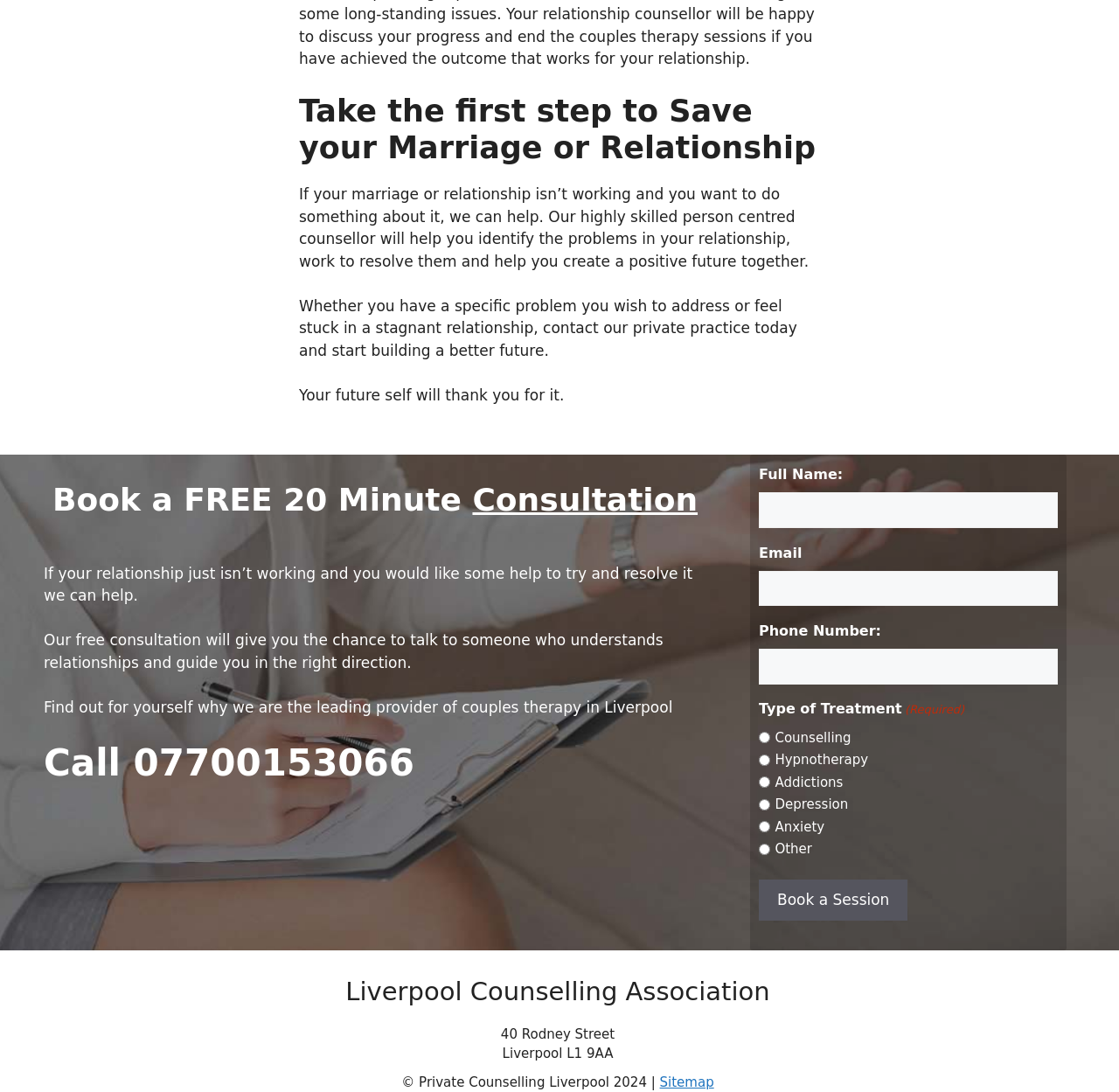What is the main purpose of this website?
Using the screenshot, give a one-word or short phrase answer.

Couples therapy